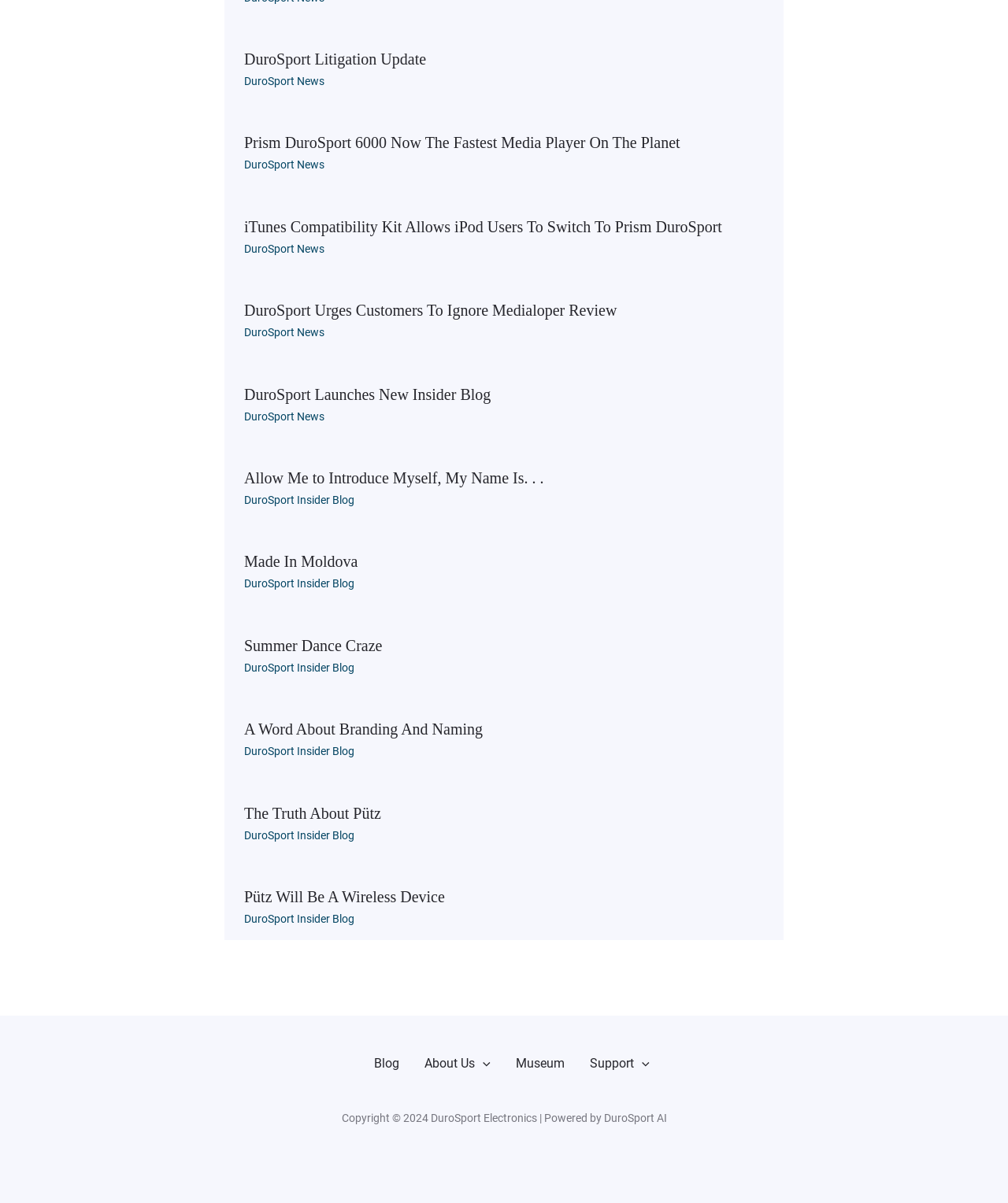Analyze the image and provide a detailed answer to the question: How many articles are on the webpage?

There are 10 article elements on the webpage, each with a heading and a link. These articles are arranged vertically on the page.